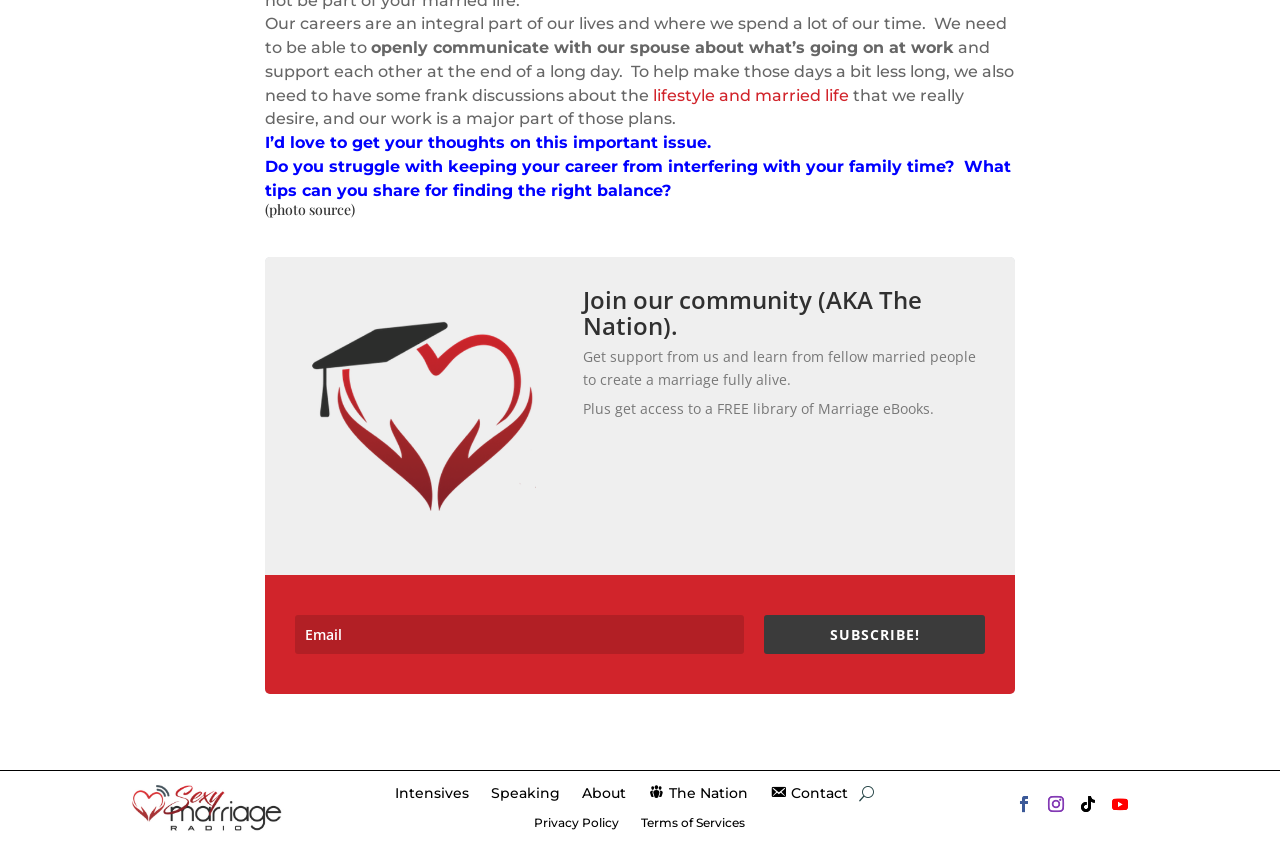What is the topic of discussion in this webpage?
Provide a concise answer using a single word or phrase based on the image.

Marriage and career balance